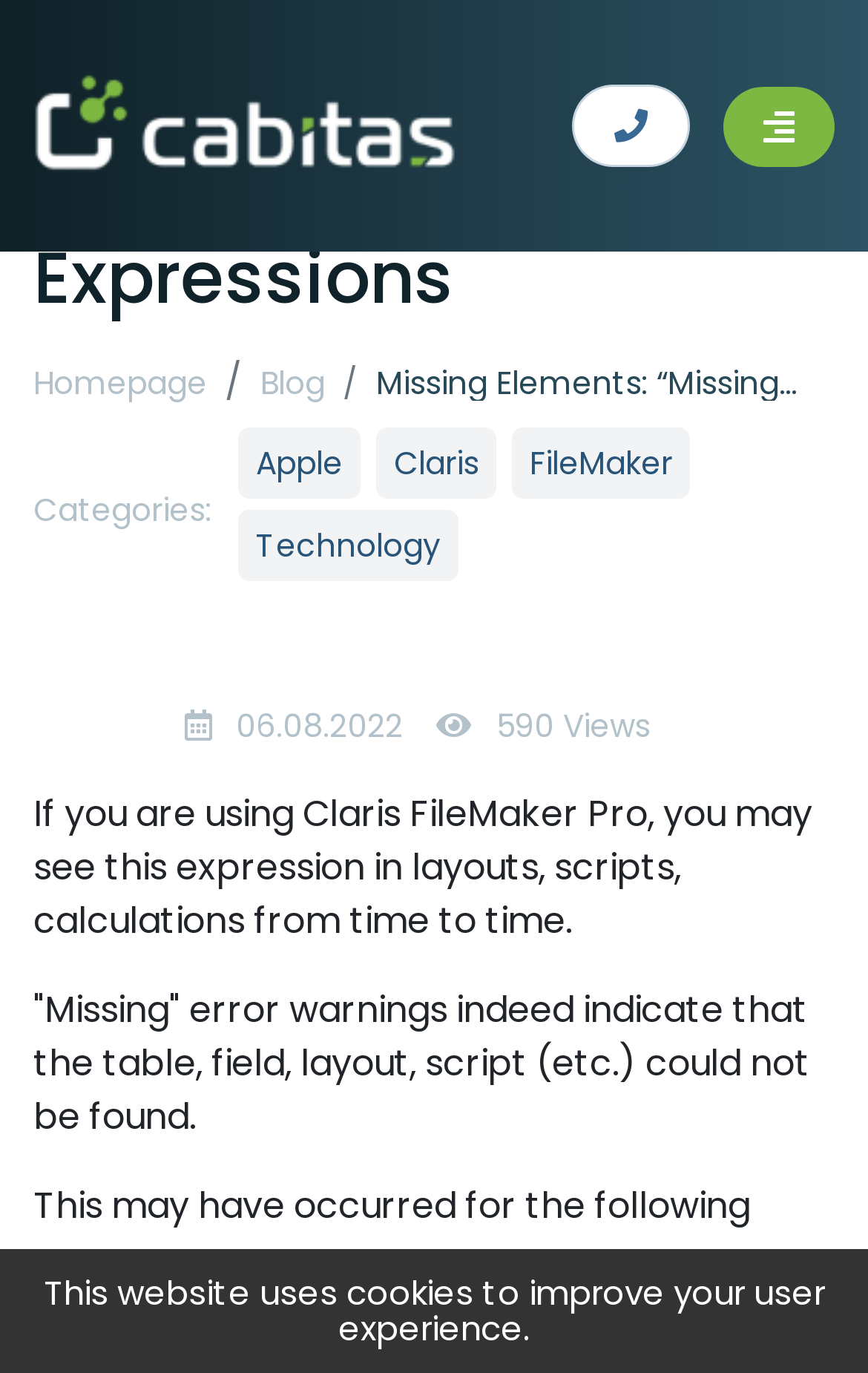Using the provided element description: "FileMaker", determine the bounding box coordinates of the corresponding UI element in the screenshot.

[0.59, 0.312, 0.795, 0.364]